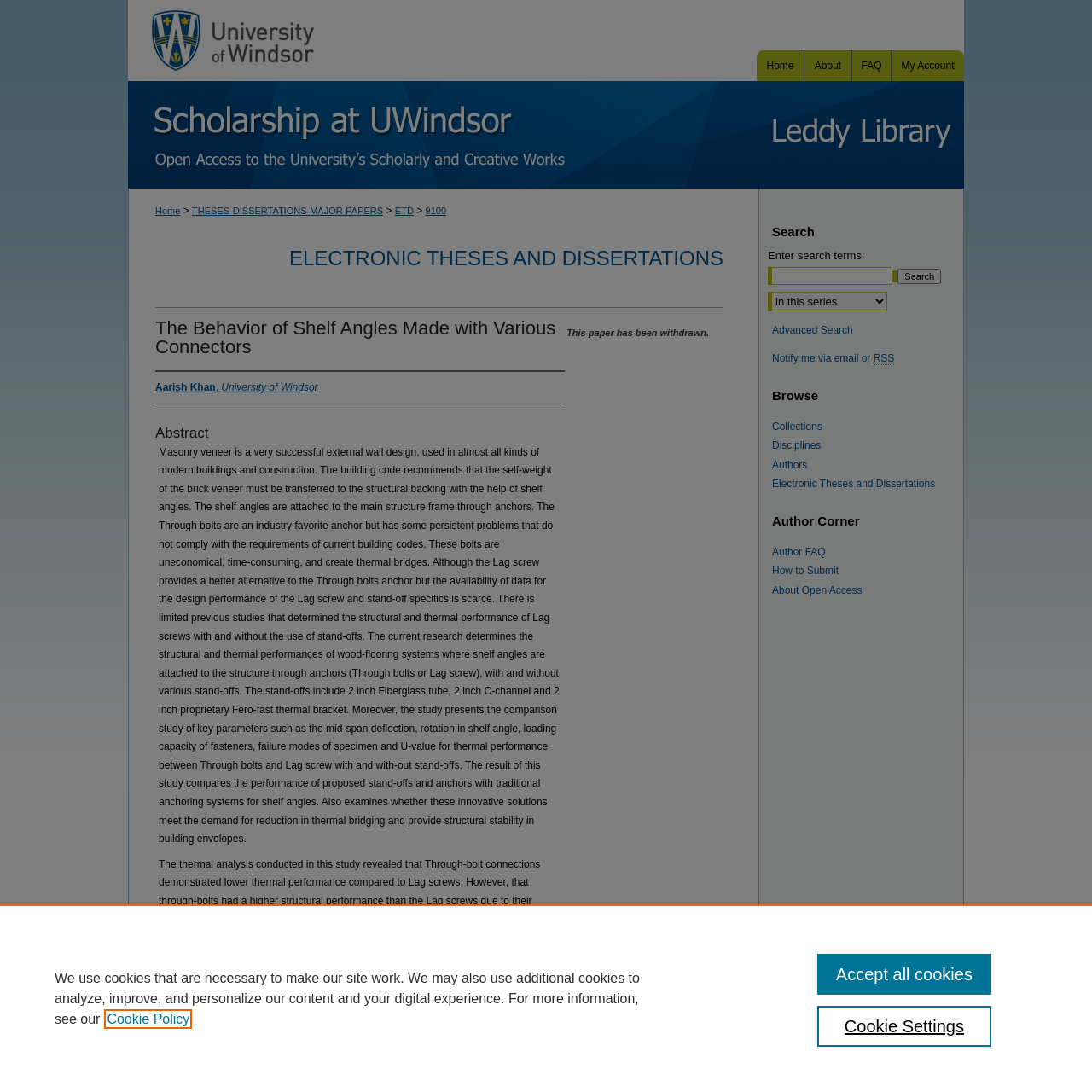Identify the bounding box for the UI element specified in this description: "deneme bonusu veren siteler 2024". The coordinates must be four float numbers between 0 and 1, formatted as [left, top, right, bottom].

None